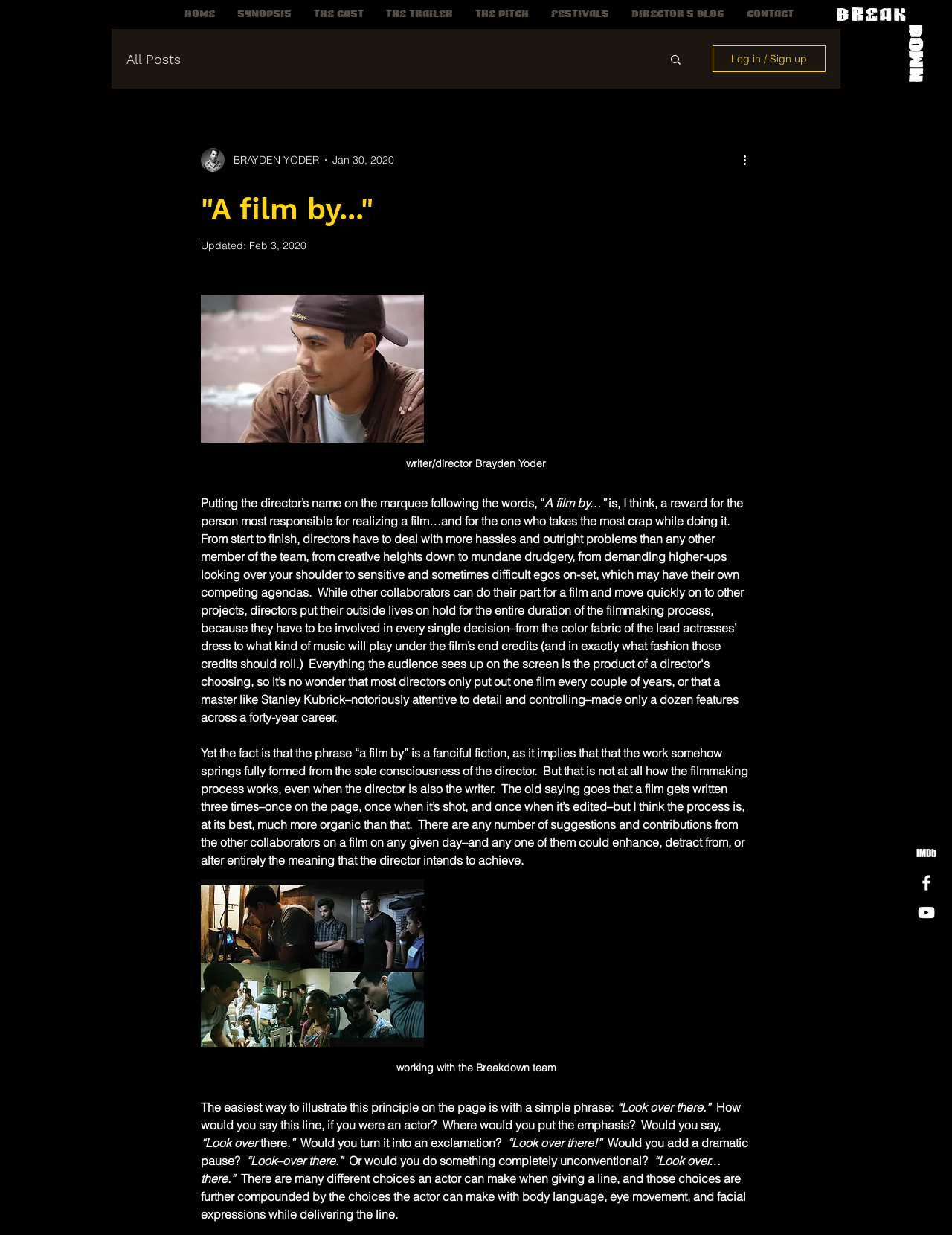Can you provide the bounding box coordinates for the element that should be clicked to implement the instruction: "Click on the HOME link"?

[0.182, 0.0, 0.237, 0.022]